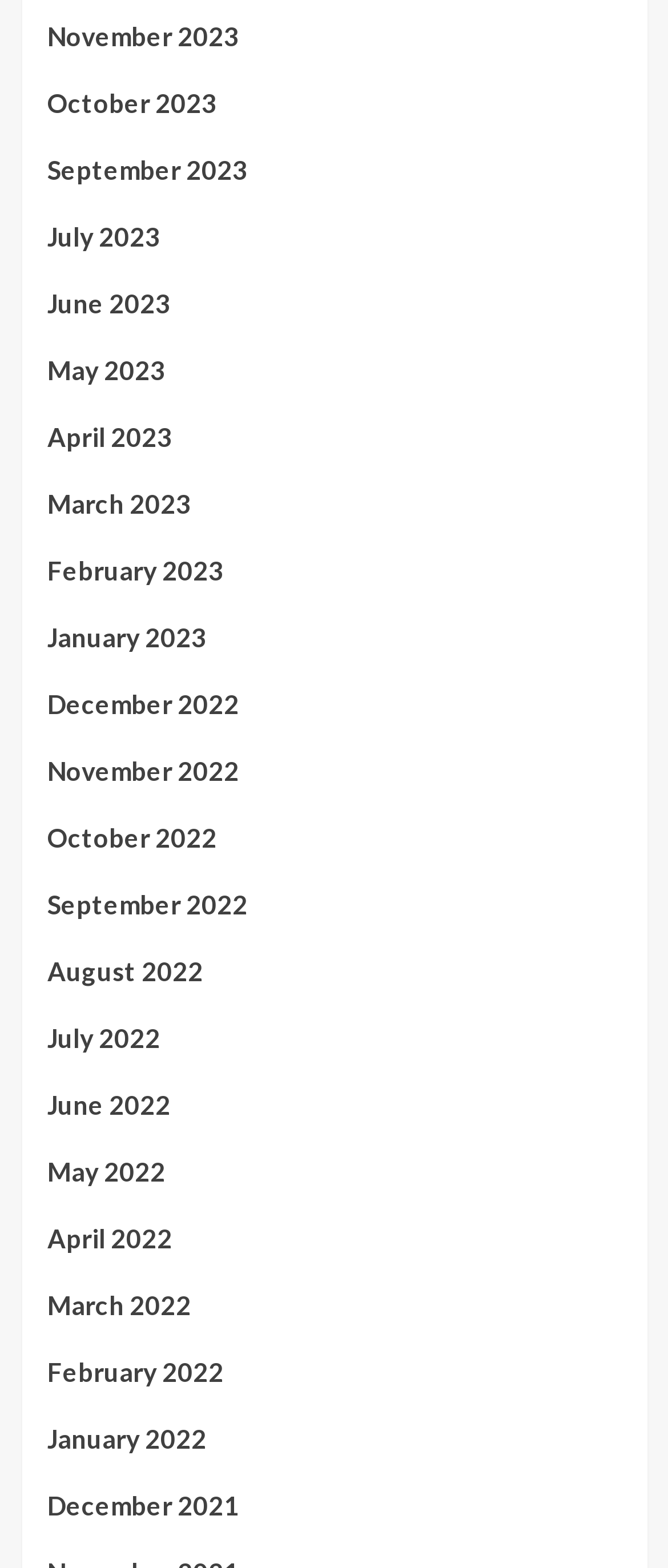Pinpoint the bounding box coordinates of the element to be clicked to execute the instruction: "Open WhatsApp".

None